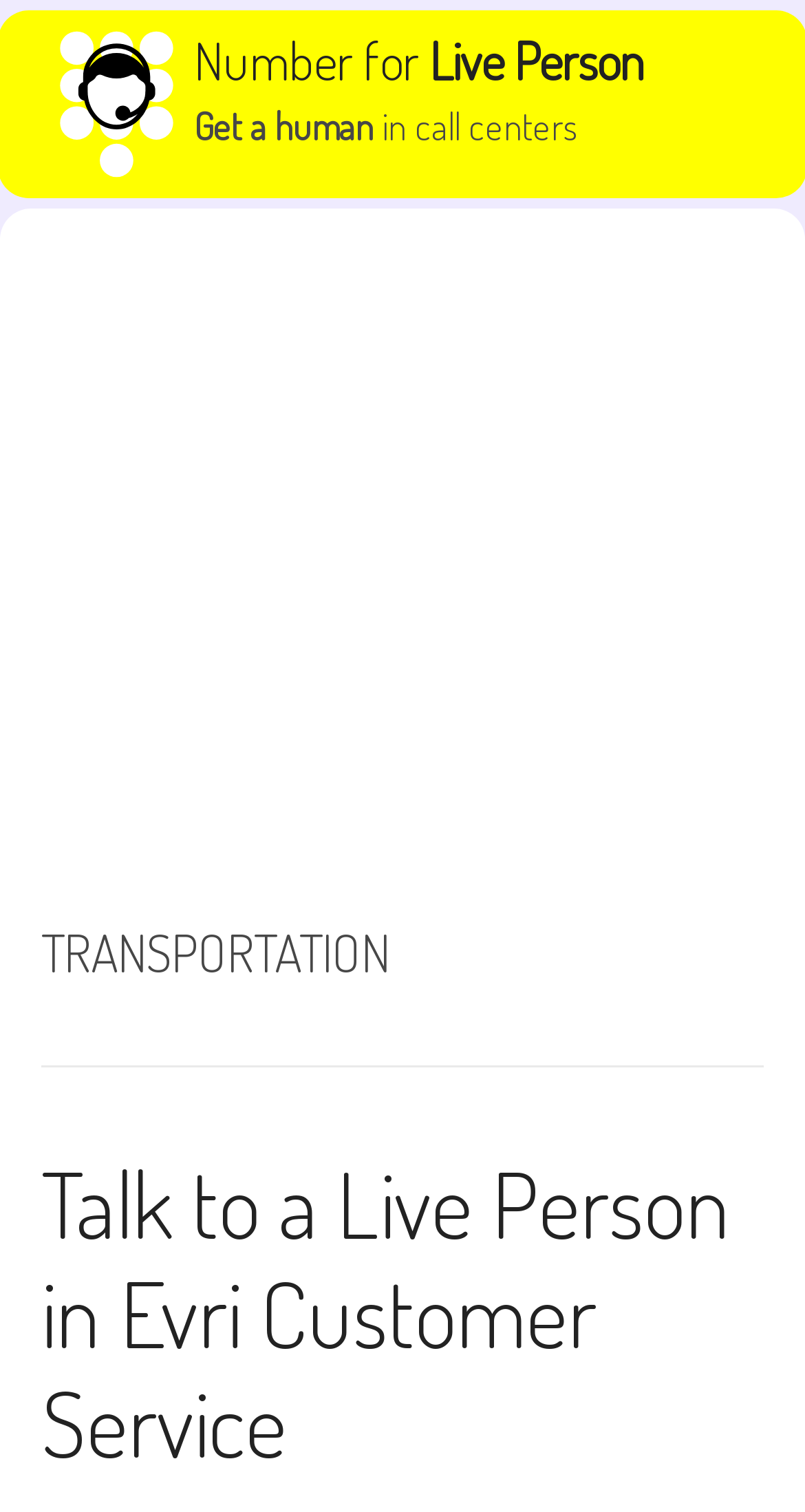Create an elaborate caption that covers all aspects of the webpage.

The webpage is about transportation, with a prominent heading "Number for Live Person Get a human in call centers" located near the top of the page. Below this heading, there is a link "Number for Live Person" accompanied by an image on its left side. The link and image are positioned side by side, with the link taking up more space. 

To the right of the link, there are two static text elements "Get a human" and "in call centers", which are positioned on the same line, one after the other. 

A large advertisement iframe occupies a significant portion of the page, spanning from the top to the middle of the page. 

Below the advertisement, there is a header section with a heading "TRANSPORTATION" in a prominent font size. 

Further down, there is another heading "Talk to a Live Person in Evri Customer Service" which is a link, allowing users to click on it. This link is positioned near the bottom of the page.